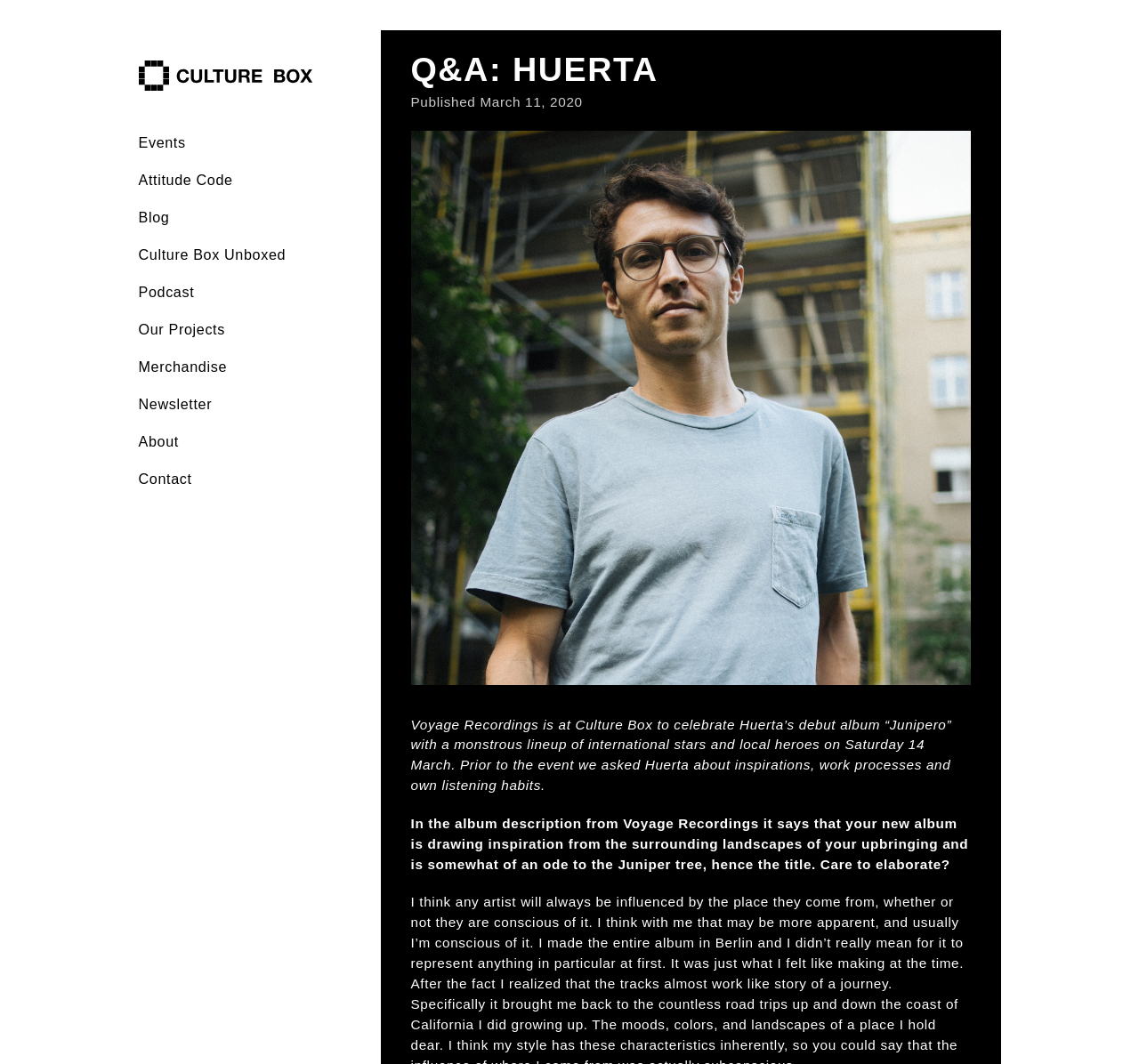When is the event at Culture Box taking place?
Please use the image to provide an in-depth answer to the question.

The webpage states that the event at Culture Box, celebrating Huerta's debut album, is taking place on Saturday 14 March.